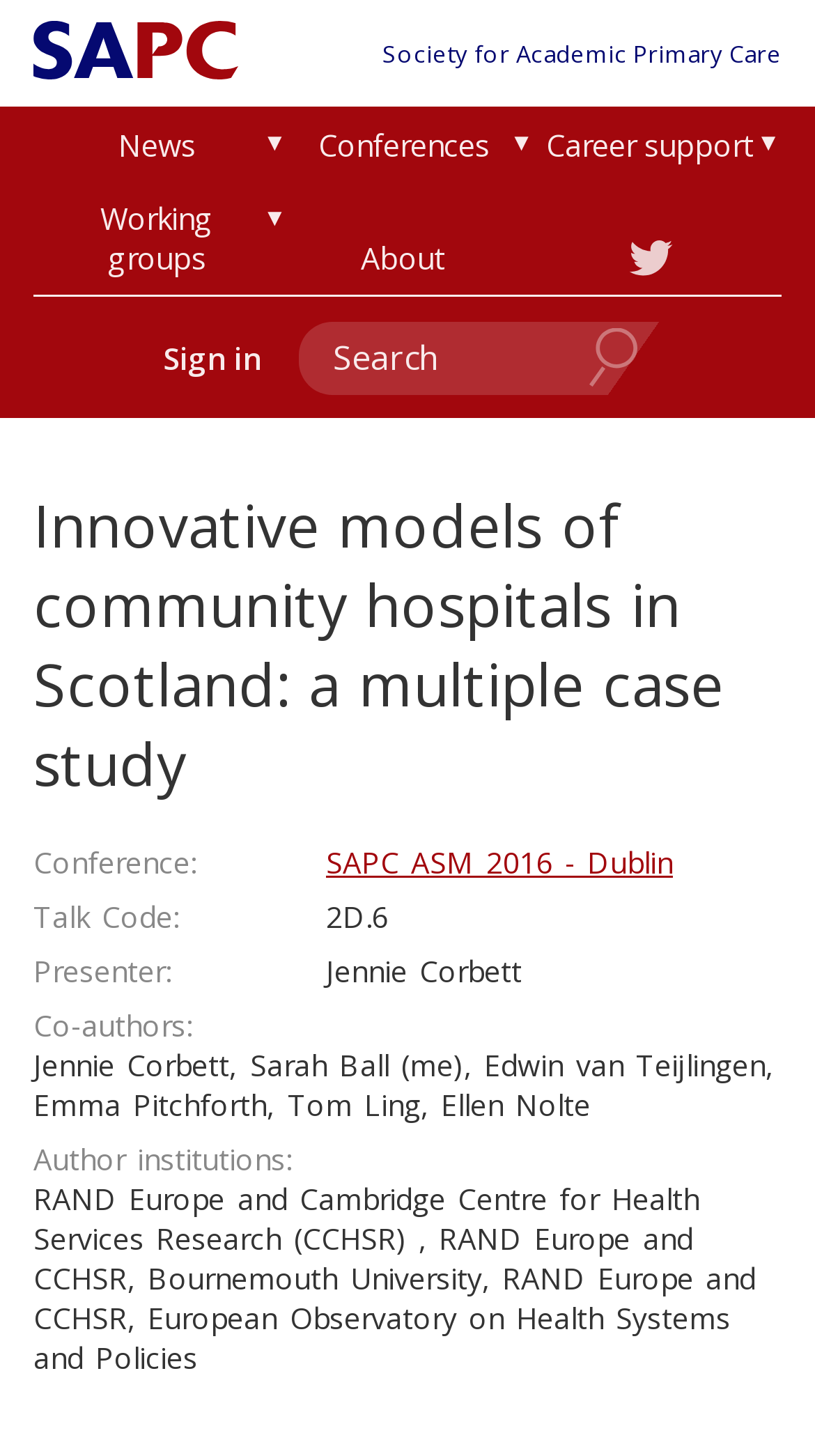Pinpoint the bounding box coordinates of the area that should be clicked to complete the following instruction: "Go to News page". The coordinates must be given as four float numbers between 0 and 1, i.e., [left, top, right, bottom].

[0.044, 0.075, 0.341, 0.123]